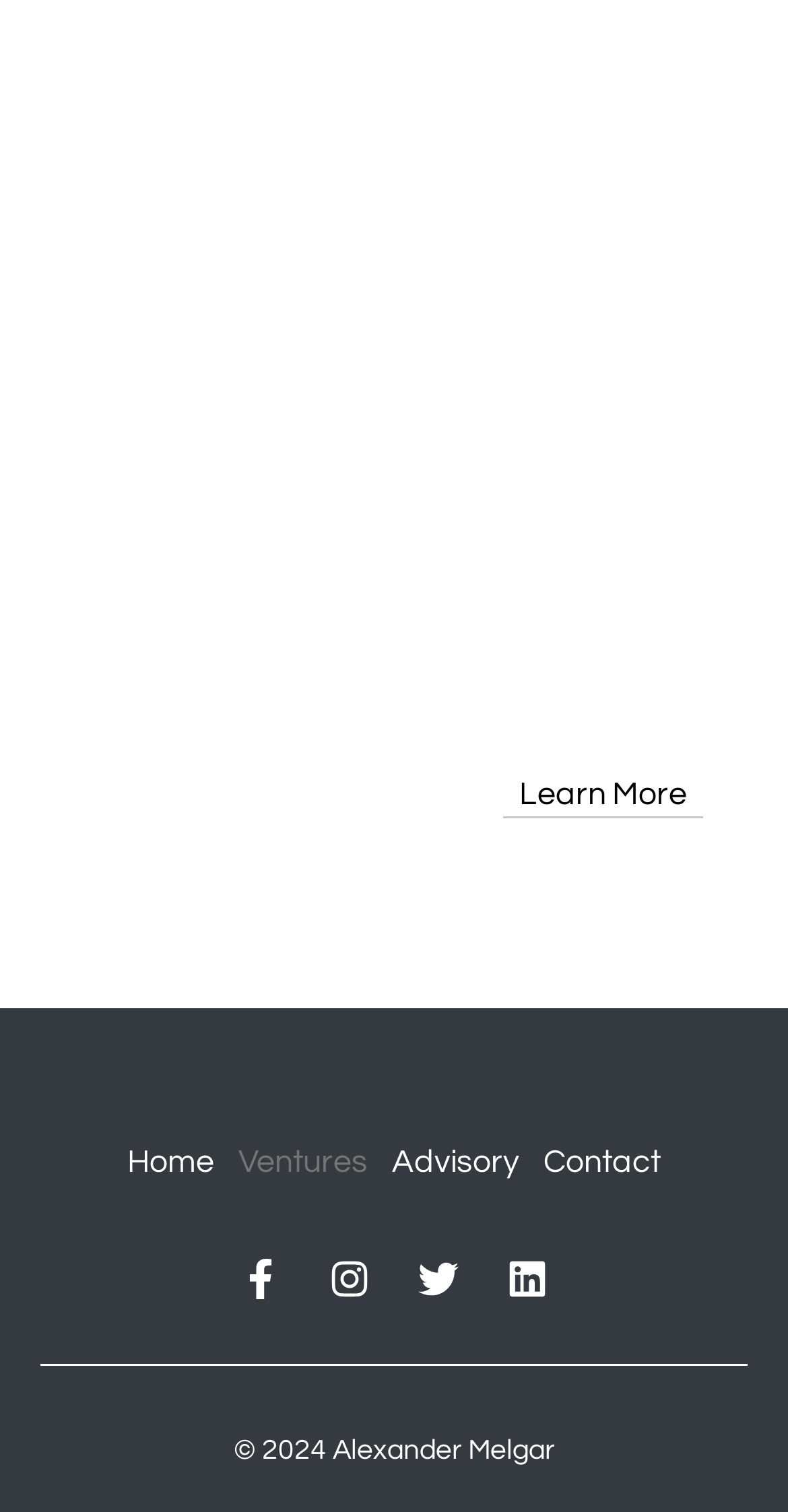Please identify the bounding box coordinates of the element's region that should be clicked to execute the following instruction: "Click on Learn More". The bounding box coordinates must be four float numbers between 0 and 1, i.e., [left, top, right, bottom].

[0.638, 0.51, 0.892, 0.541]